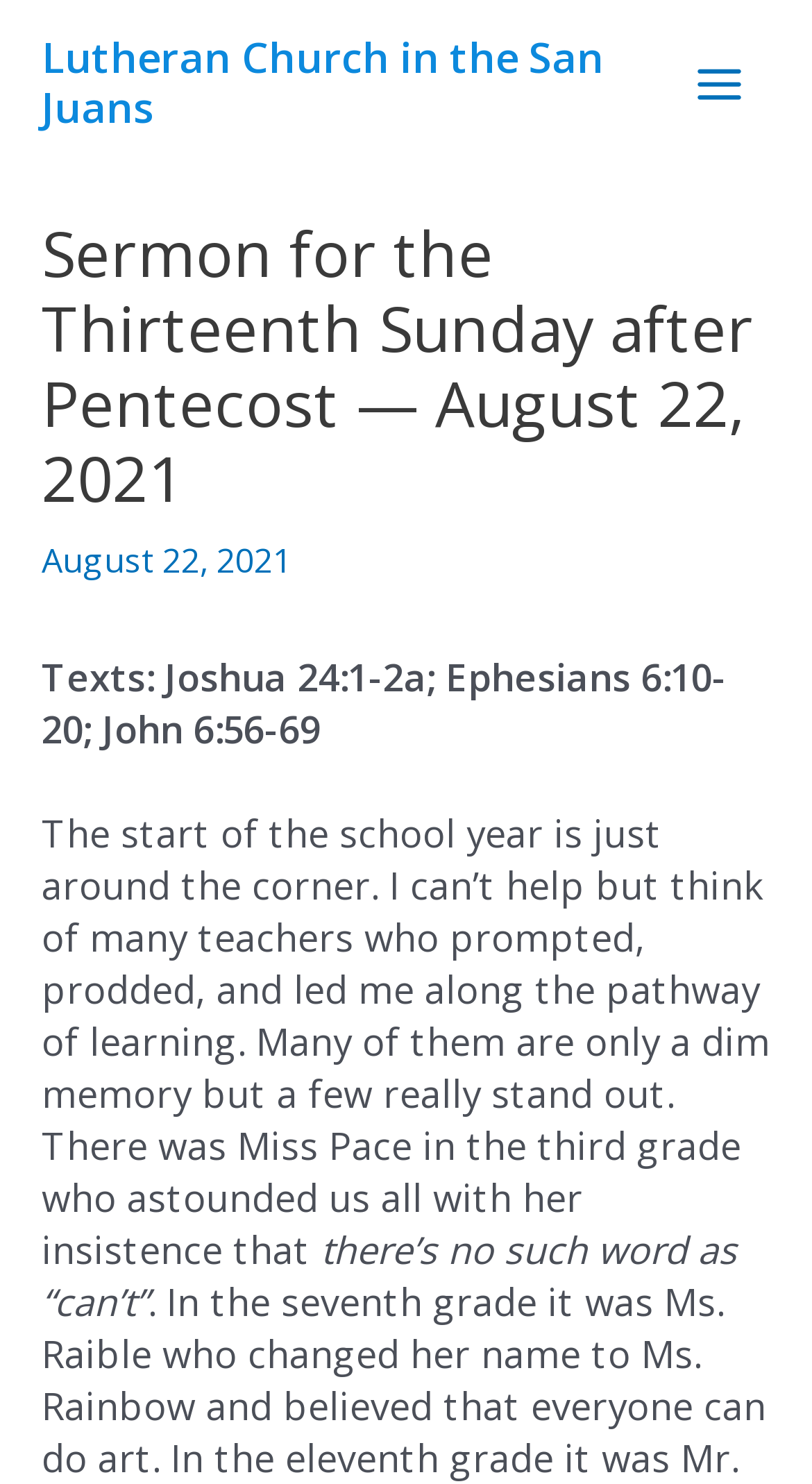Please specify the bounding box coordinates in the format (top-left x, top-left y, bottom-right x, bottom-right y), with values ranging from 0 to 1. Identify the bounding box for the UI component described as follows: Main Menu

[0.823, 0.022, 0.949, 0.091]